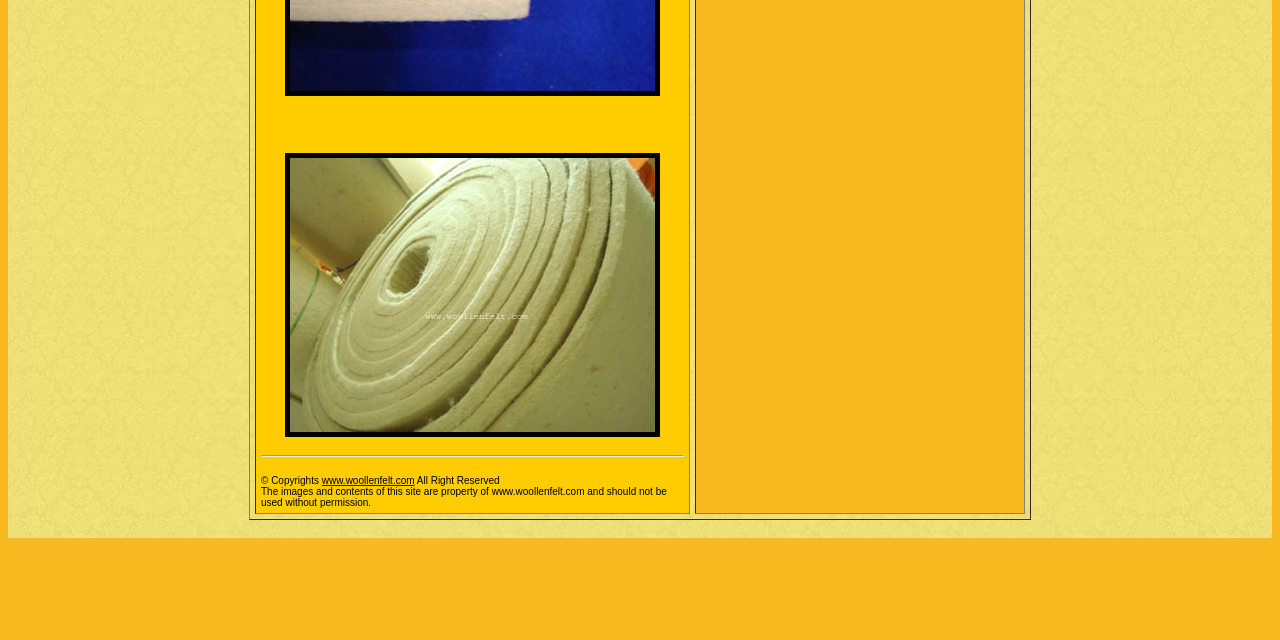Identify the bounding box coordinates for the UI element described by the following text: "www.woollenfelt.com". Provide the coordinates as four float numbers between 0 and 1, in the format [left, top, right, bottom].

[0.251, 0.742, 0.324, 0.759]